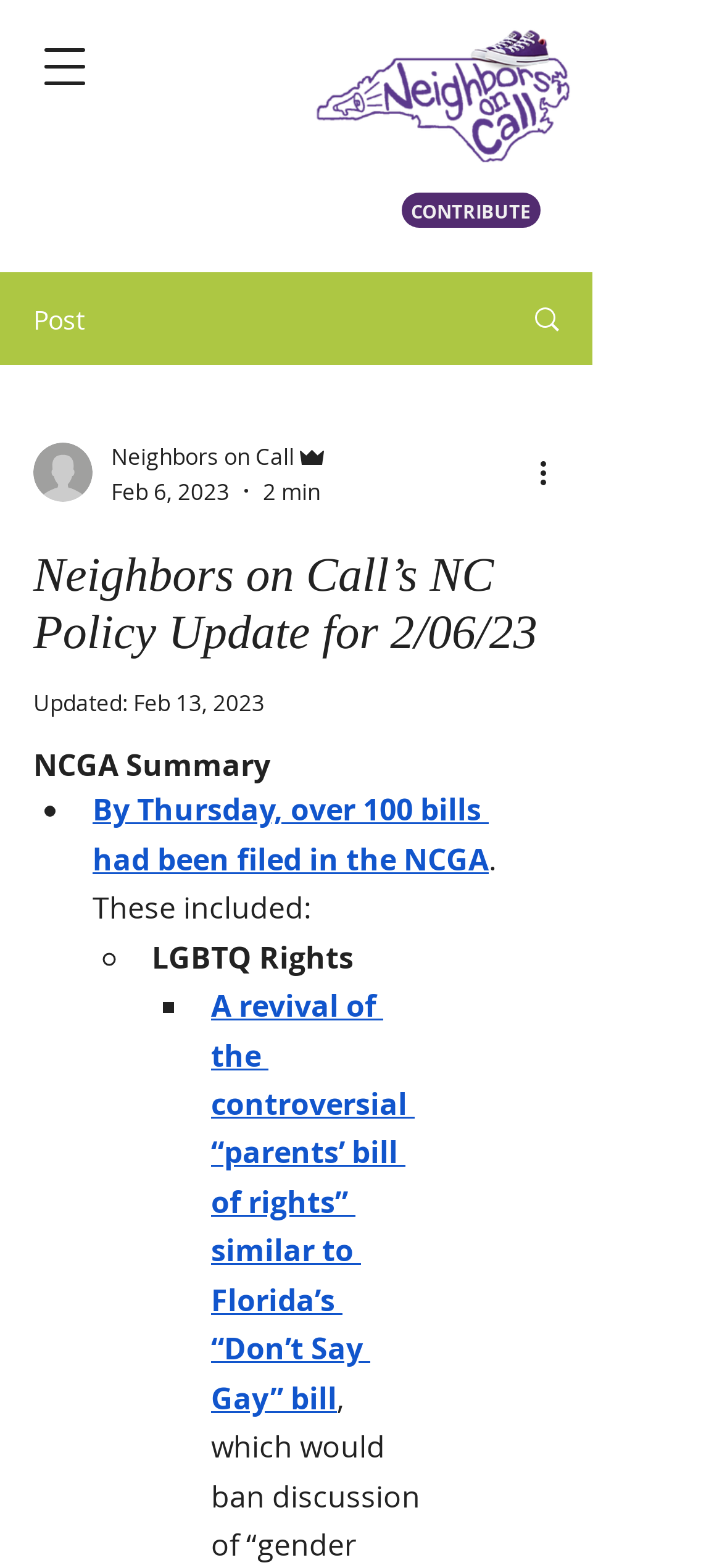Identify the bounding box coordinates of the element to click to follow this instruction: 'Contribute'. Ensure the coordinates are four float values between 0 and 1, provided as [left, top, right, bottom].

[0.556, 0.123, 0.749, 0.145]